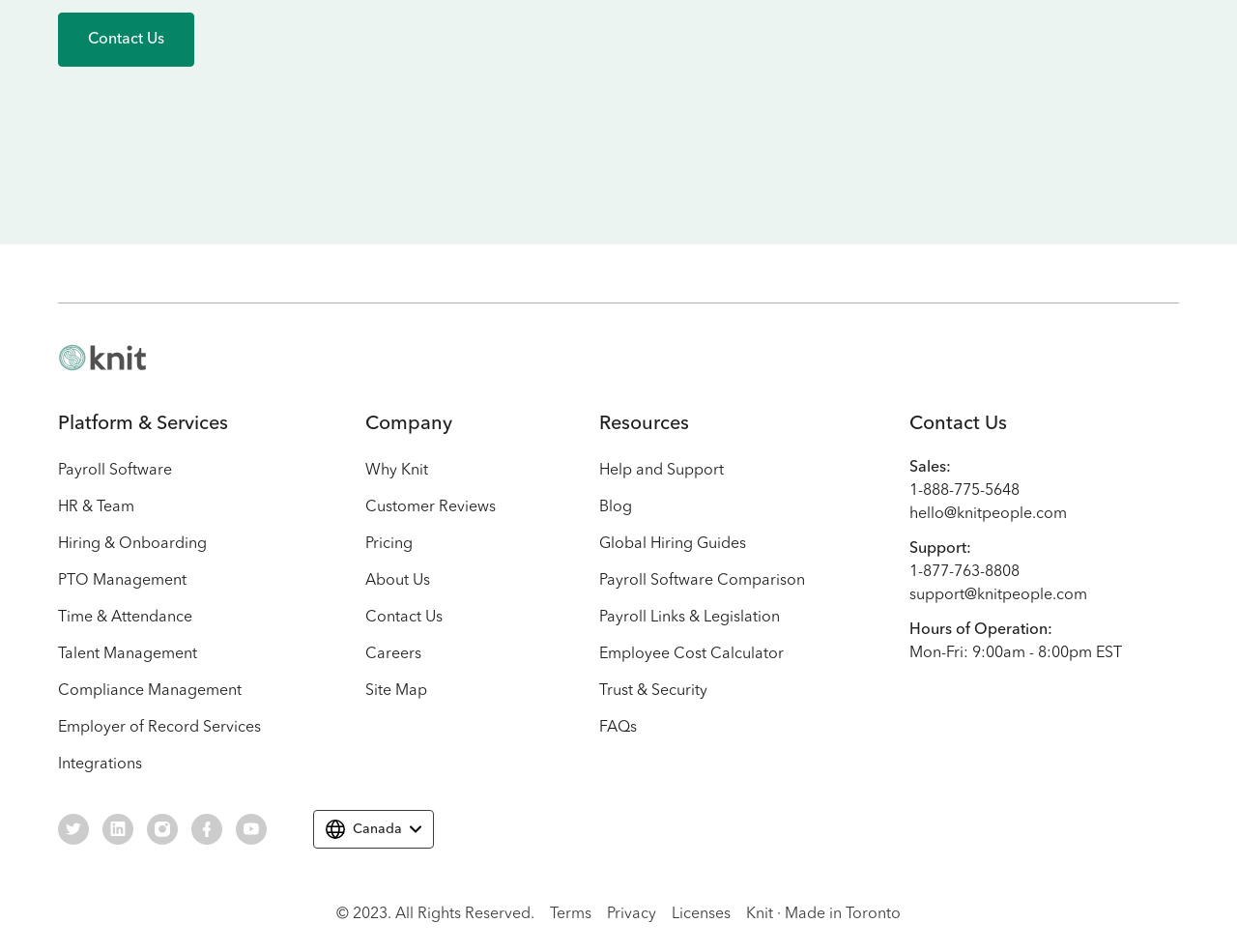From the screenshot, find the bounding box of the UI element matching this description: "Designed by Smartcat". Supply the bounding box coordinates in the form [left, top, right, bottom], each a float between 0 and 1.

None